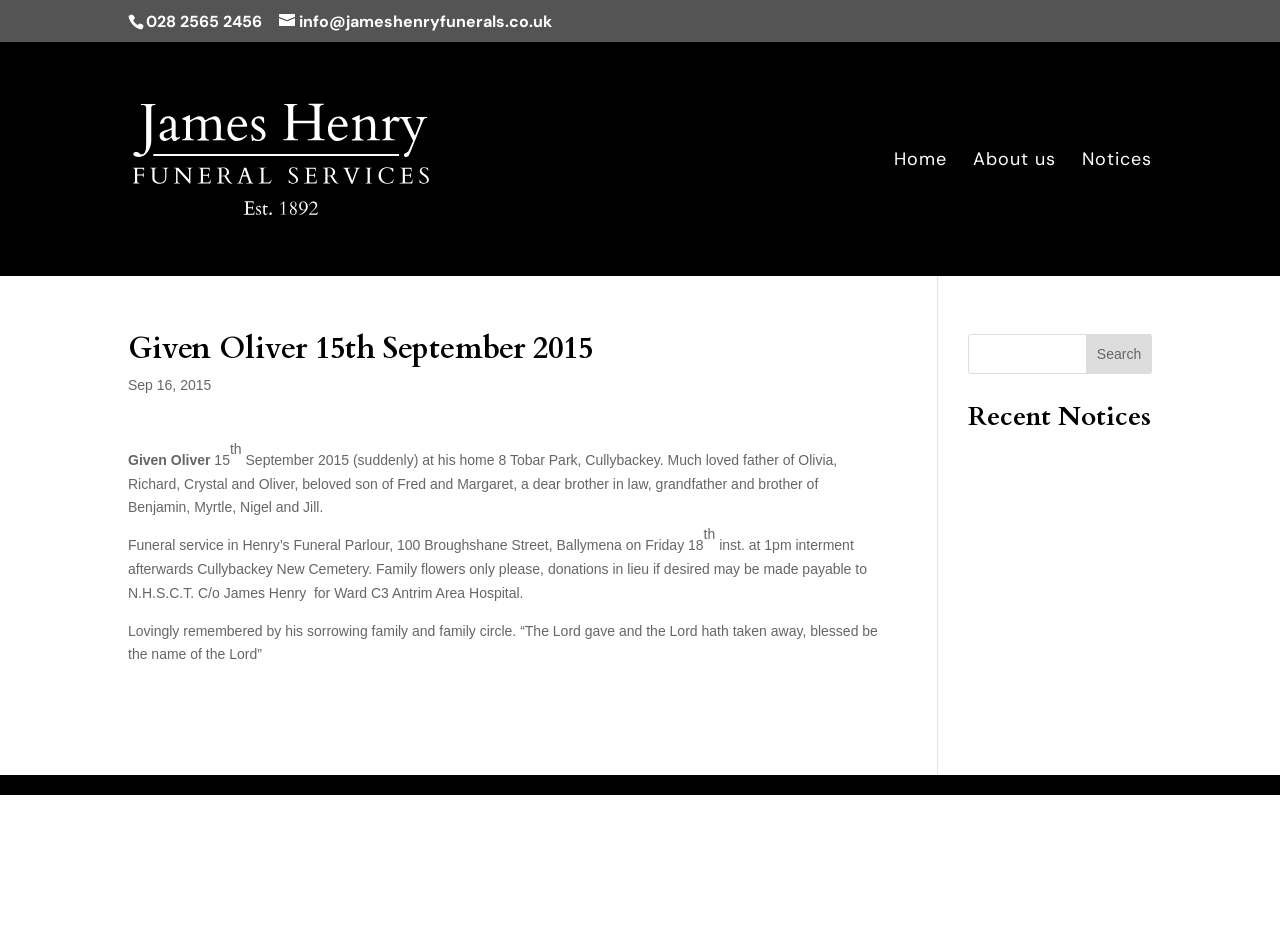Provide an in-depth caption for the webpage.

This webpage is a funeral notice page for Given Oliver, who passed away on September 15th, 2015. At the top left corner, there is a phone number "028 2565 2456" and an email address "info@jameshenryfunerals.co.uk" next to it. Below these, there is a link to "James Henry Funeral Services" with an accompanying image of the funeral service's logo.

On the top right corner, there are three links: "Home", "About us", and "Notices". Below these links, there is a search bar with a "Search" button.

The main content of the page is an article about Given Oliver's funeral notice. The title "Given Oliver 15th September 2015" is at the top, followed by the date "Sep 16, 2015". The notice describes Given Oliver's passing, his family relationships, and the funeral service details, including the location, date, and time. The notice also includes a quote "The Lord gave and the Lord hath taken away, blessed be the name of the Lord".

Below the funeral notice, there is a heading "Recent Notices" and a search bar with a "Search" button. At the bottom of the page, there is a footer section with some information, but the exact content is not specified.